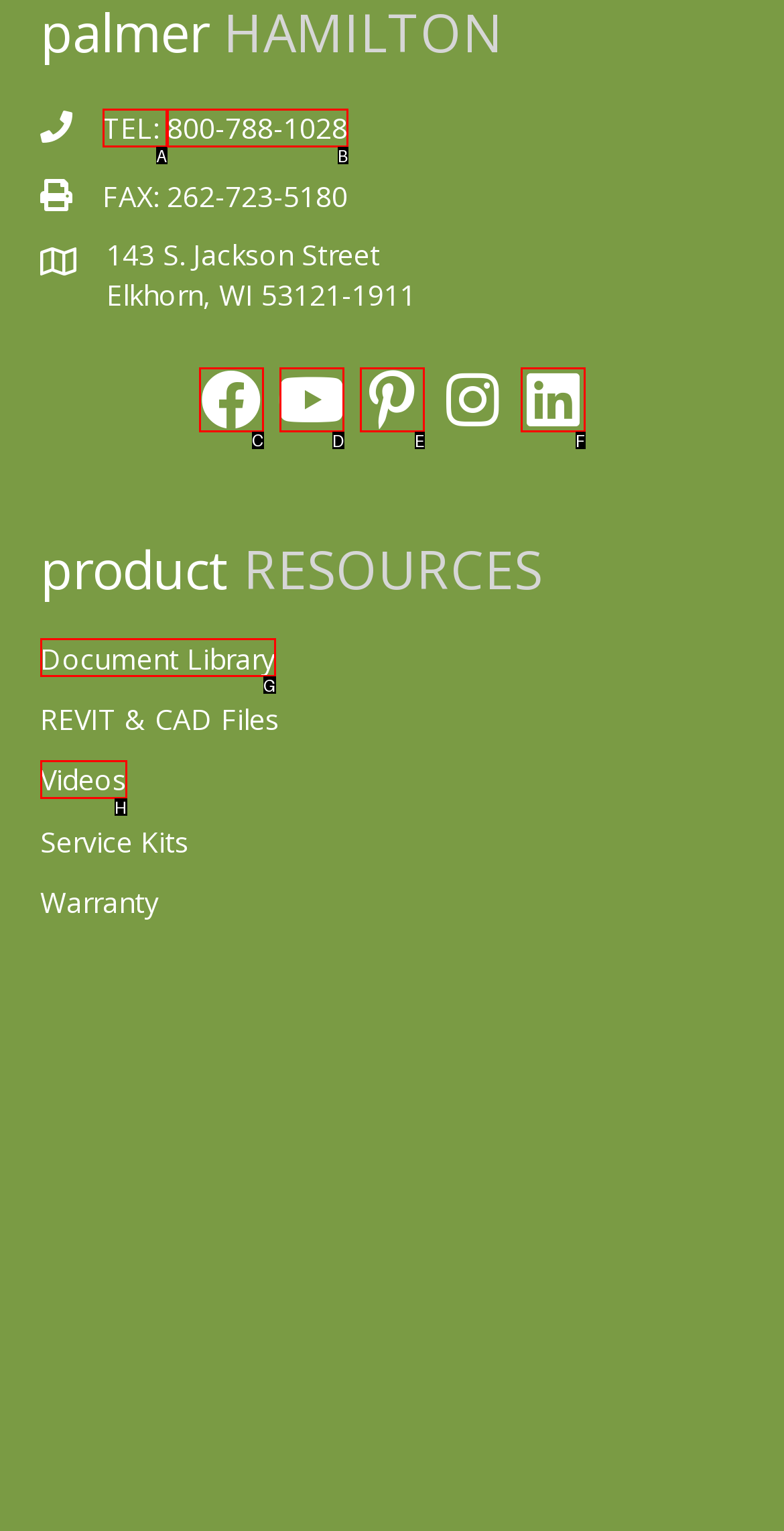To complete the instruction: Visit Facebook page, which HTML element should be clicked?
Respond with the option's letter from the provided choices.

C